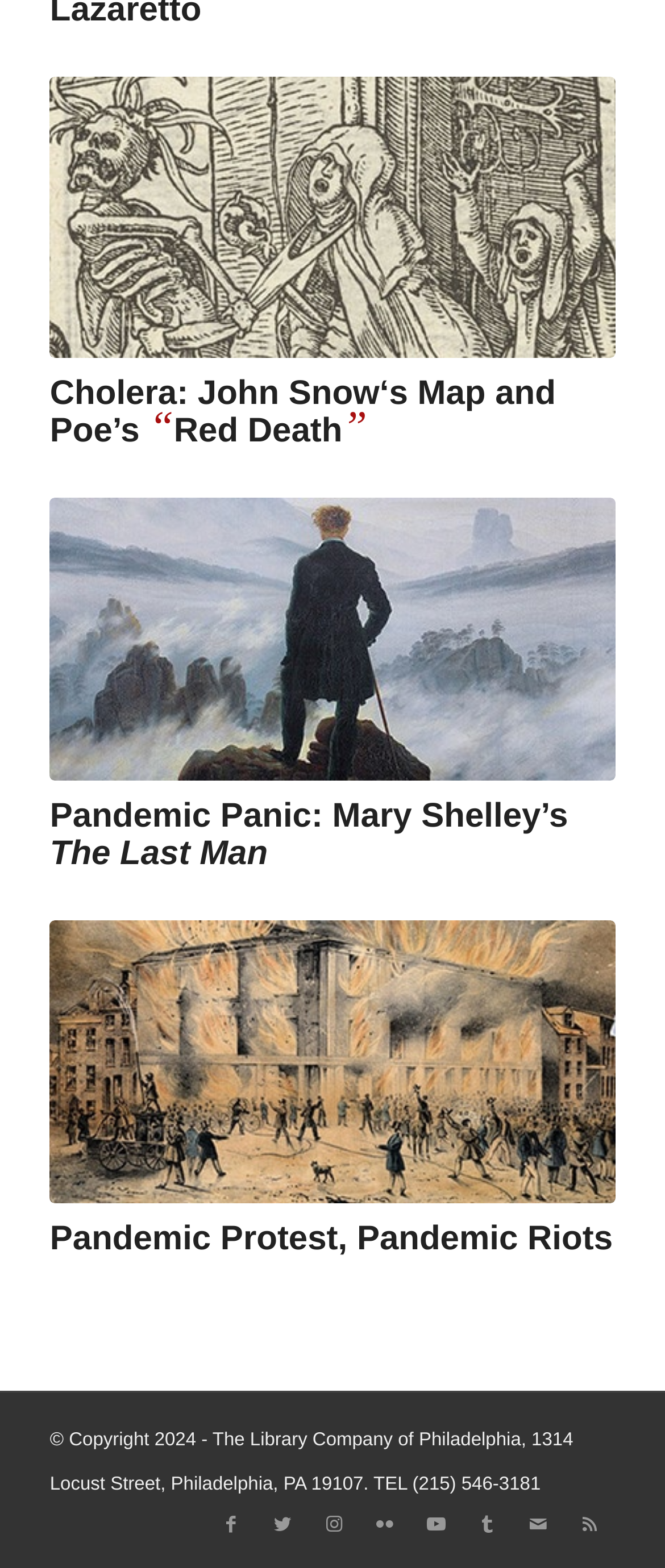Please provide a brief answer to the question using only one word or phrase: 
How many images are there in the webpage?

3